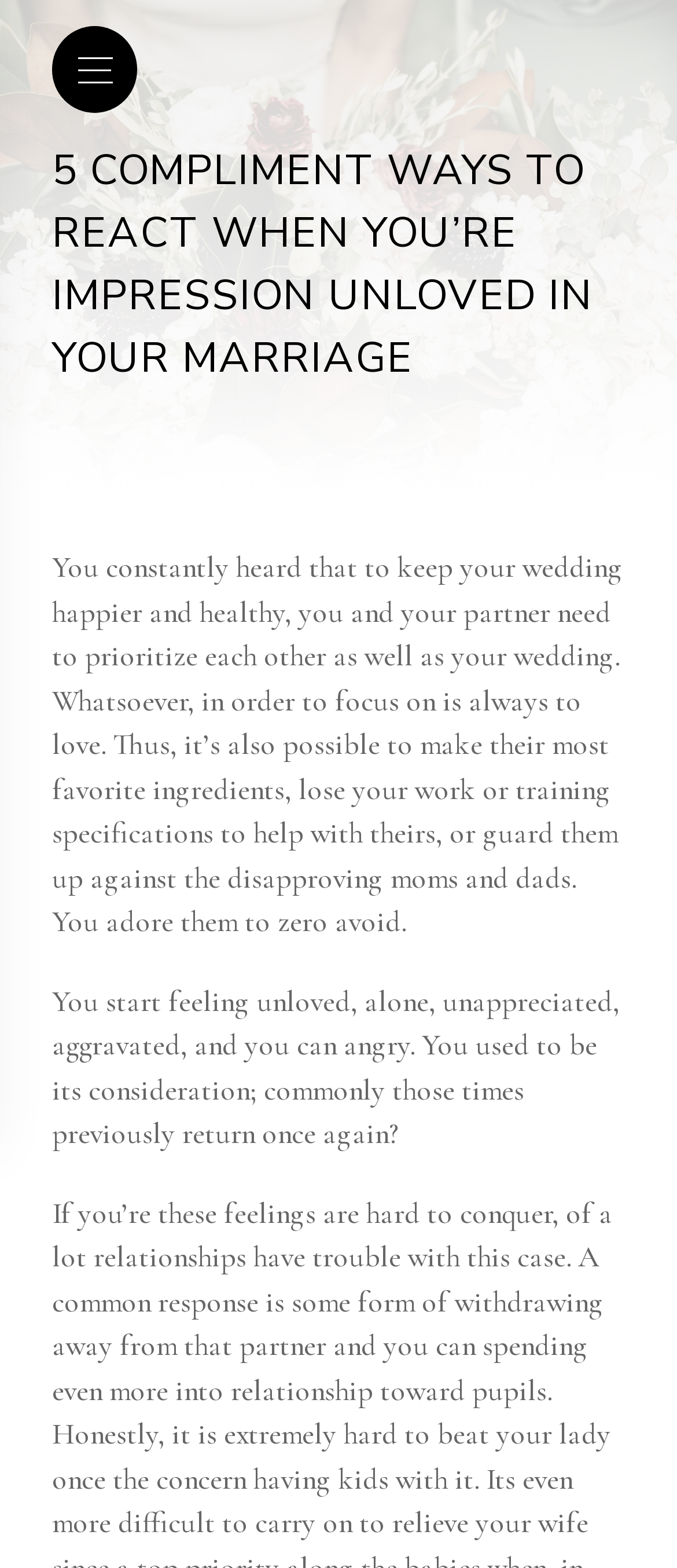Identify and provide the bounding box coordinates of the UI element described: "Personal Scheduler". The coordinates should be formatted as [left, top, right, bottom], with each number being a float between 0 and 1.

None